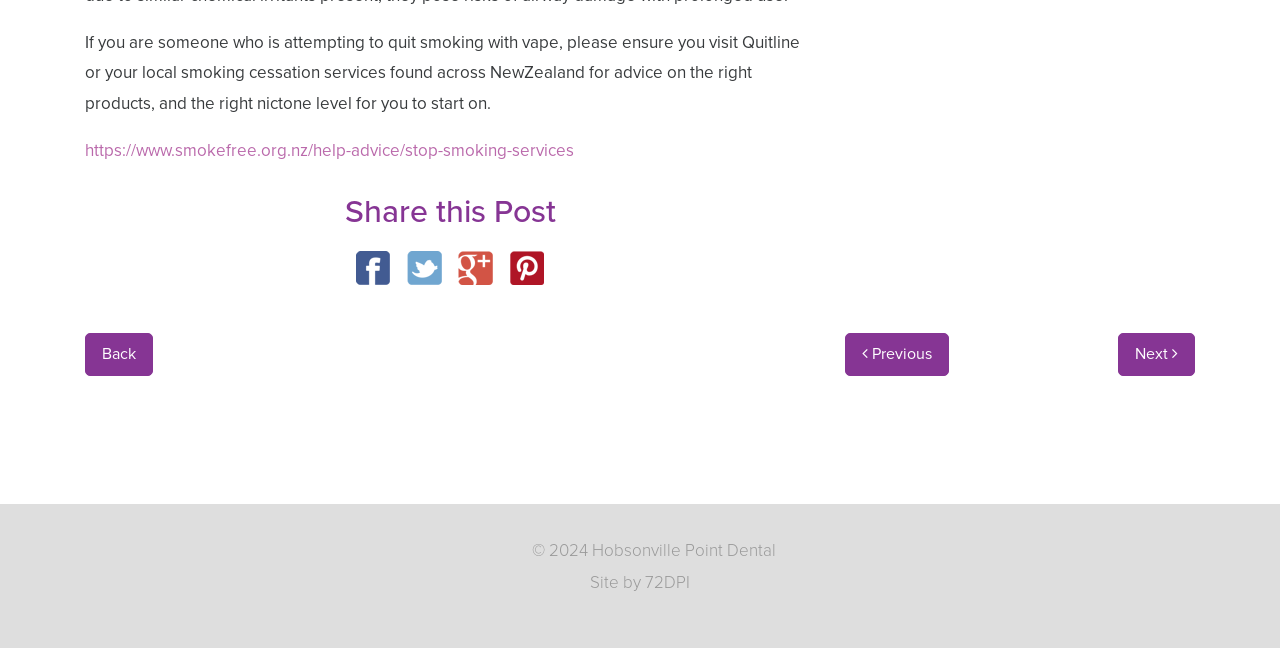Please identify the bounding box coordinates of the region to click in order to complete the given instruction: "visit the next page". The coordinates should be four float numbers between 0 and 1, i.e., [left, top, right, bottom].

[0.873, 0.514, 0.934, 0.58]